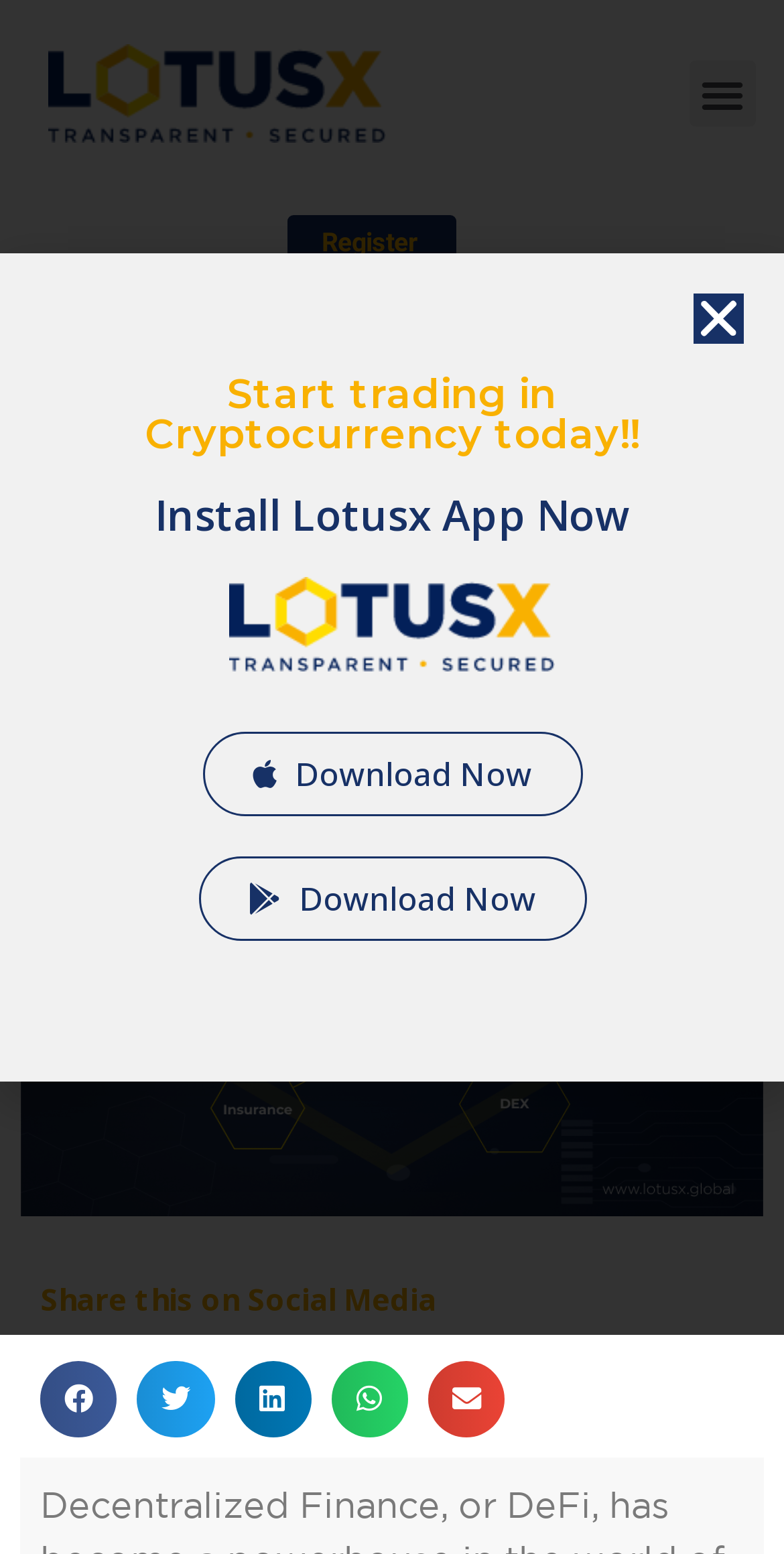Please identify the bounding box coordinates of the clickable element to fulfill the following instruction: "Download Now". The coordinates should be four float numbers between 0 and 1, i.e., [left, top, right, bottom].

[0.258, 0.471, 0.742, 0.526]